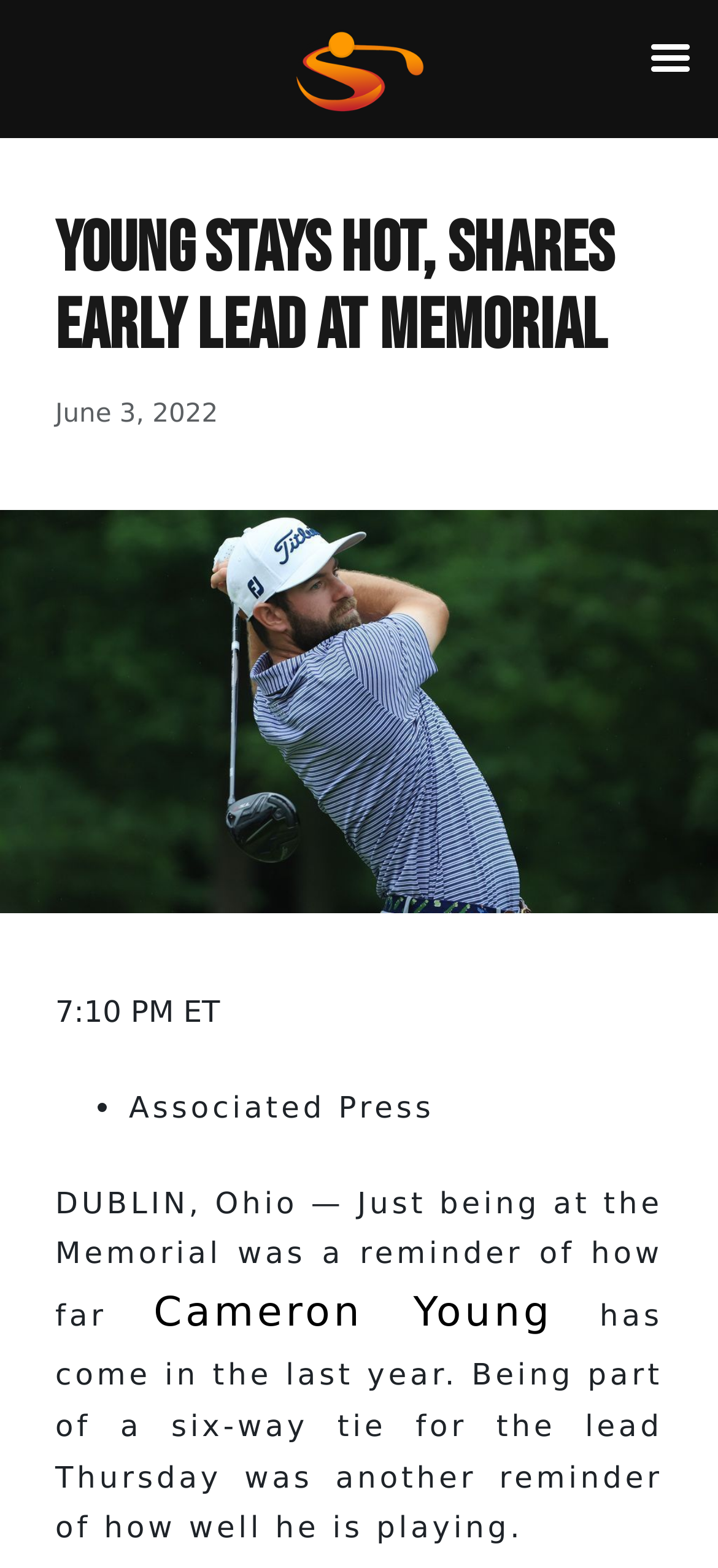Find the primary header on the webpage and provide its text.

Young stays hot, shares early lead at Memorial